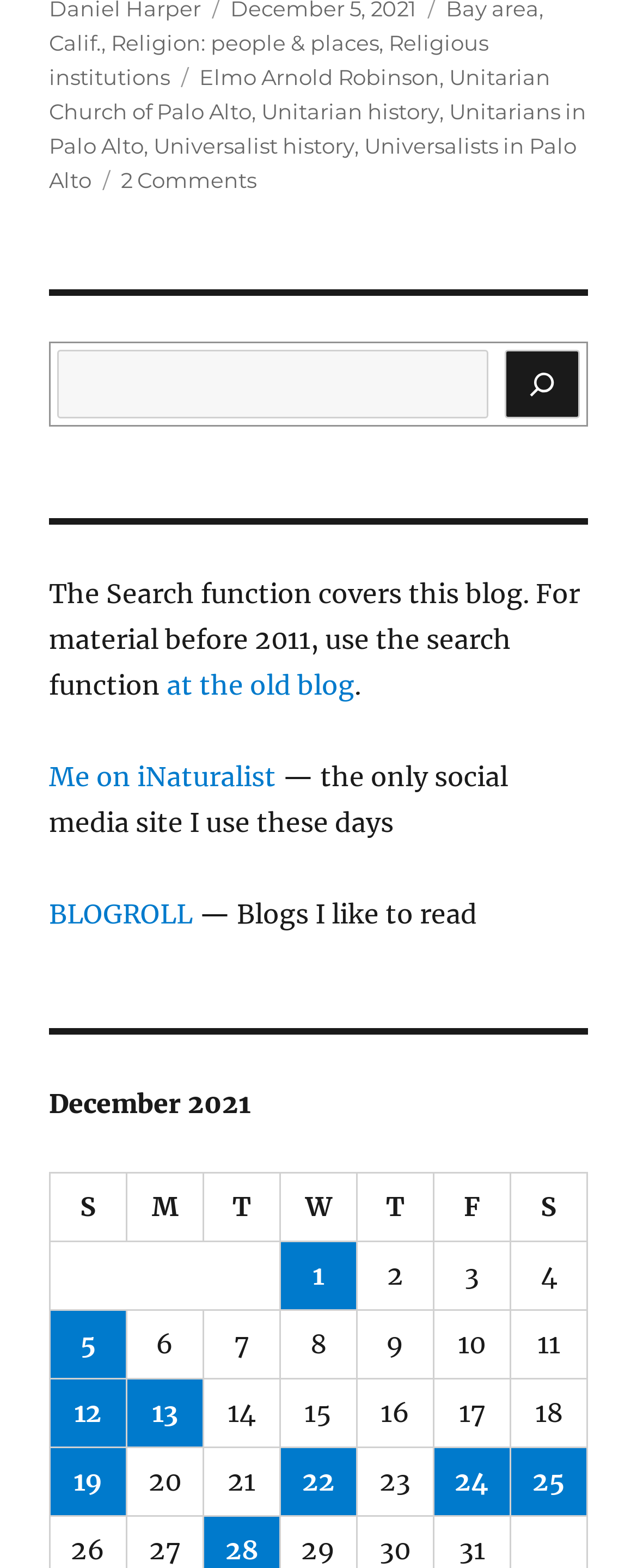Analyze the image and provide a detailed answer to the question: What is the blogroll about?

The text 'BLOGROLL — Blogs I like to read' suggests that the blogroll is a list of blogs that the author likes to read.